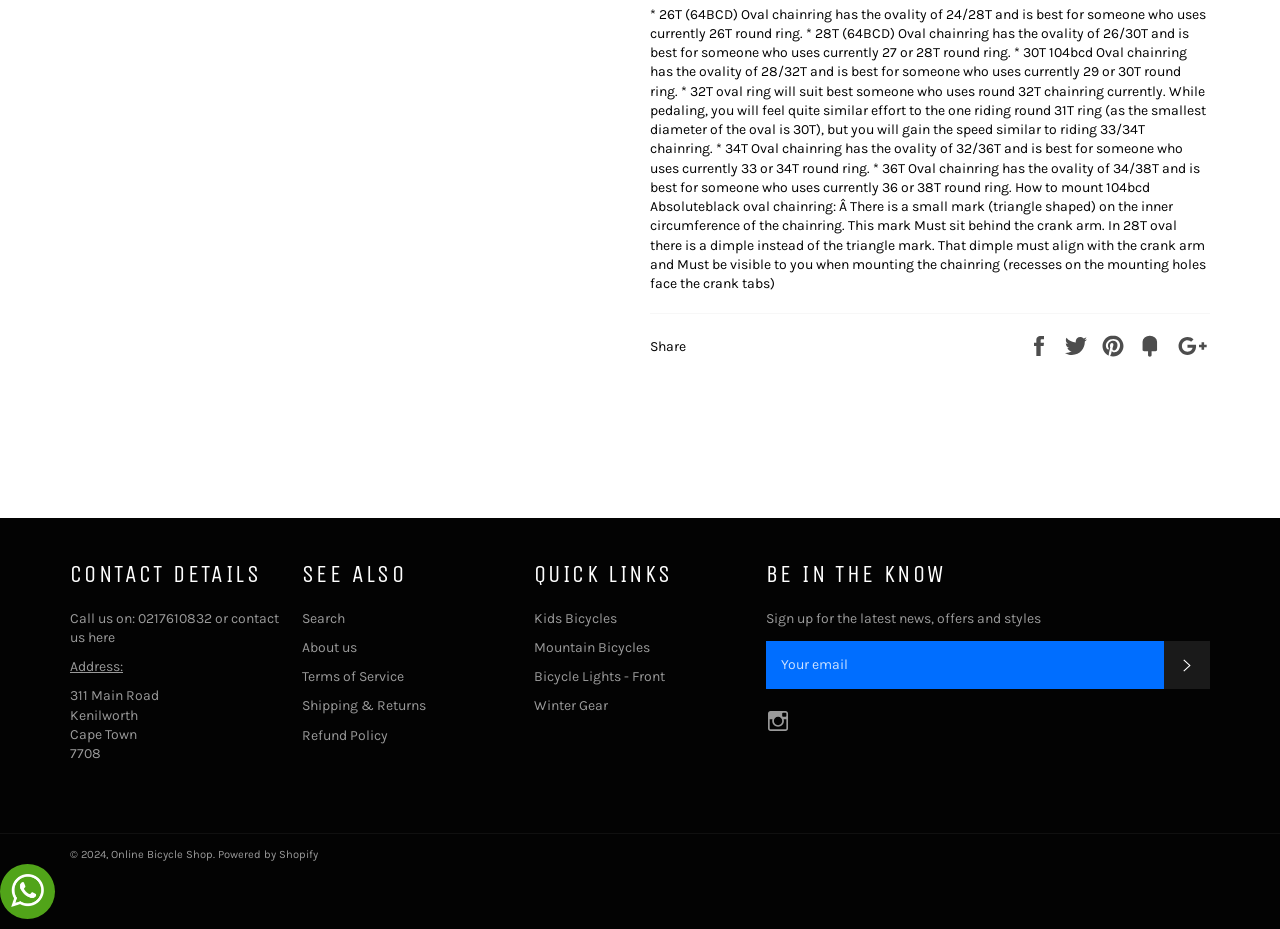Please respond to the question using a single word or phrase:
What is the purpose of the 'SUBSCRIBE' button?

To sign up for news and offers